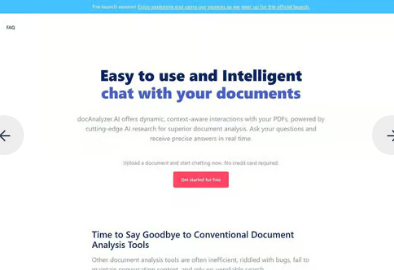Offer a detailed account of the various components present in the image.

The image showcases the DocAnalyzer AI platform, emphasizing its easy-to-use and intelligent chat capabilities for document analysis. The prominent text states, "Easy to use and Intelligent chat with your documents," highlighting the tool's user-friendly interface and advanced functionality. Beneath this, there is a description of the features offered, such as dynamic interactions with PDFs and real-time responses to user inquiries. A notable call-to-action button reads "Get started for free," encouraging users to begin utilizing the service without any costs involved. The backdrop presents a modern design, reflecting the innovative nature of the tool, while also conveying a message aimed at improving users' experiences with document analysis compared to traditional methods. Flanking arrows on either side suggest navigational elements, likely for moving through additional content or features.